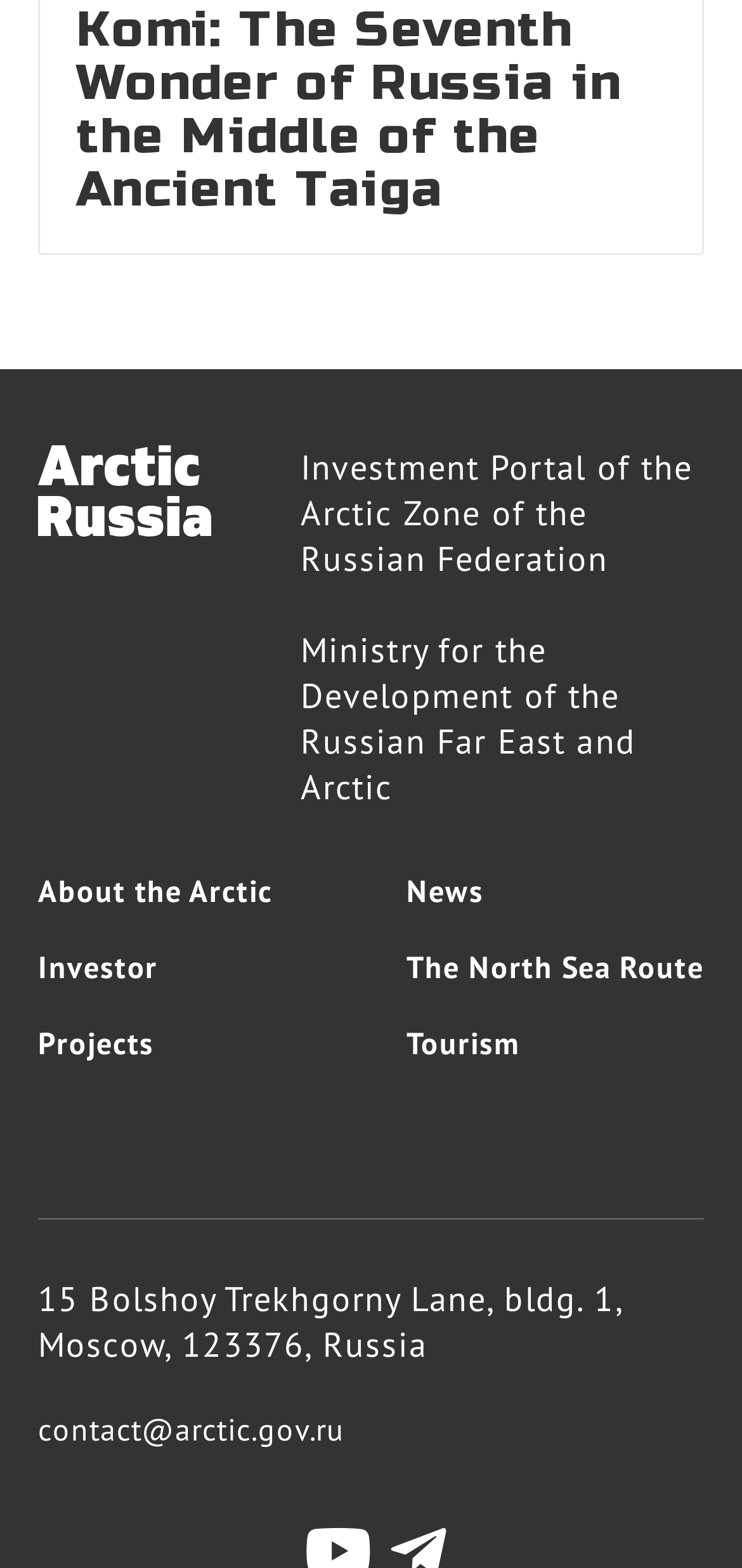What is the address of the organization?
Provide an in-depth and detailed answer to the question.

I found the address by looking at the StaticText element with the text '15 Bolshoy Trekhgorny Lane, bldg. 1, Moscow, 123376, Russia' which is located at [0.051, 0.814, 0.838, 0.871] coordinates.